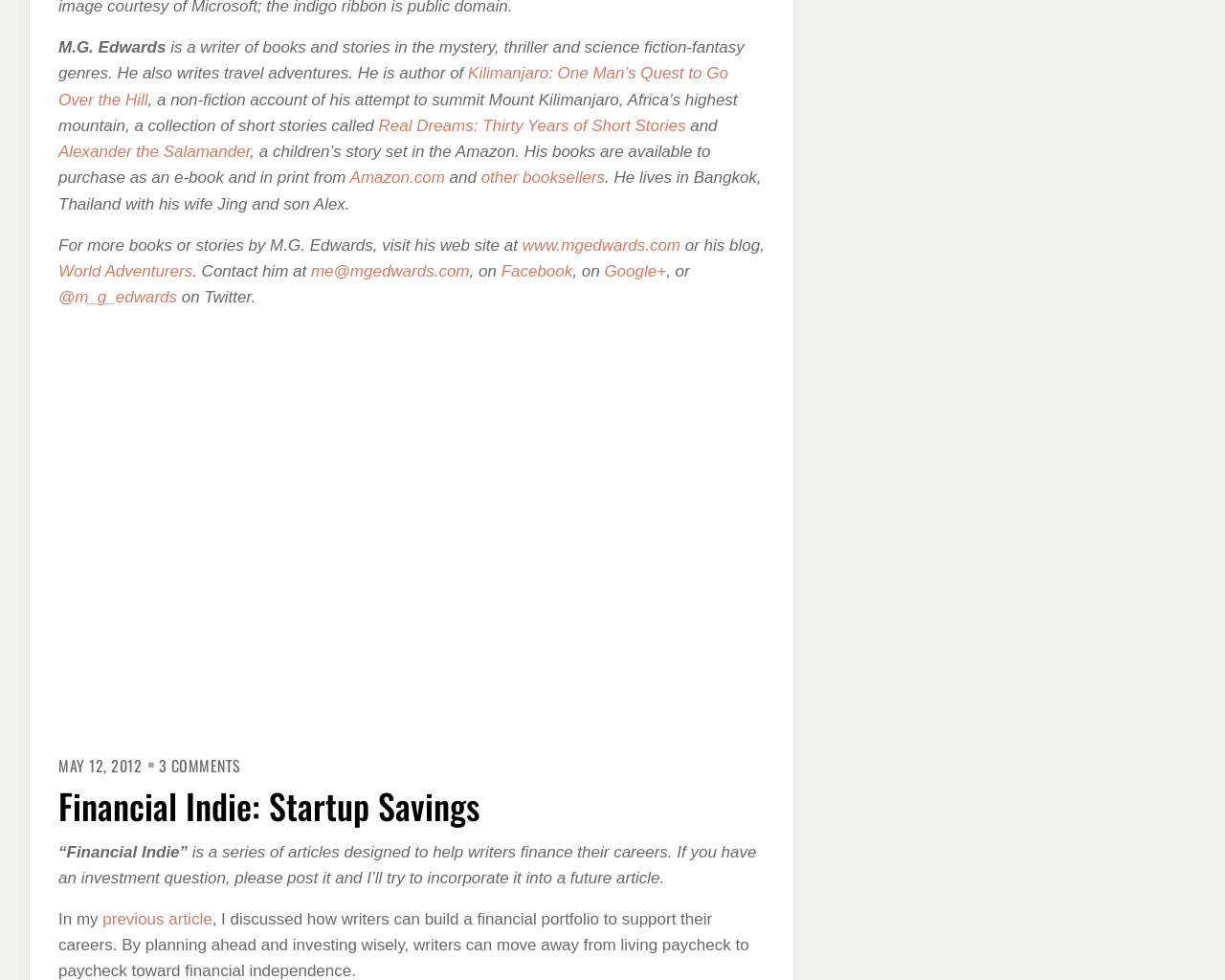Please specify the bounding box coordinates of the clickable region to carry out the following instruction: "follow M.G. Edwards on Twitter". The coordinates should be four float numbers between 0 and 1, in the format [left, top, right, bottom].

[0.048, 0.294, 0.145, 0.313]